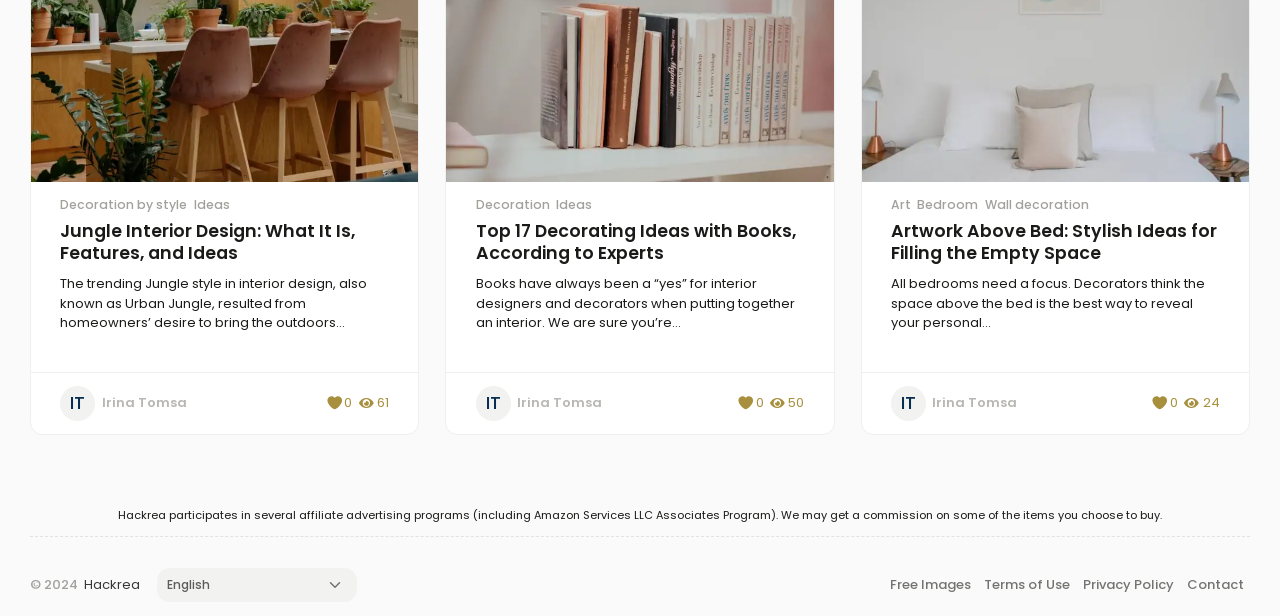Identify the bounding box coordinates necessary to click and complete the given instruction: "Click on 'Jungle Interior Design: What It Is, Features, and Ideas'".

[0.047, 0.356, 0.278, 0.43]